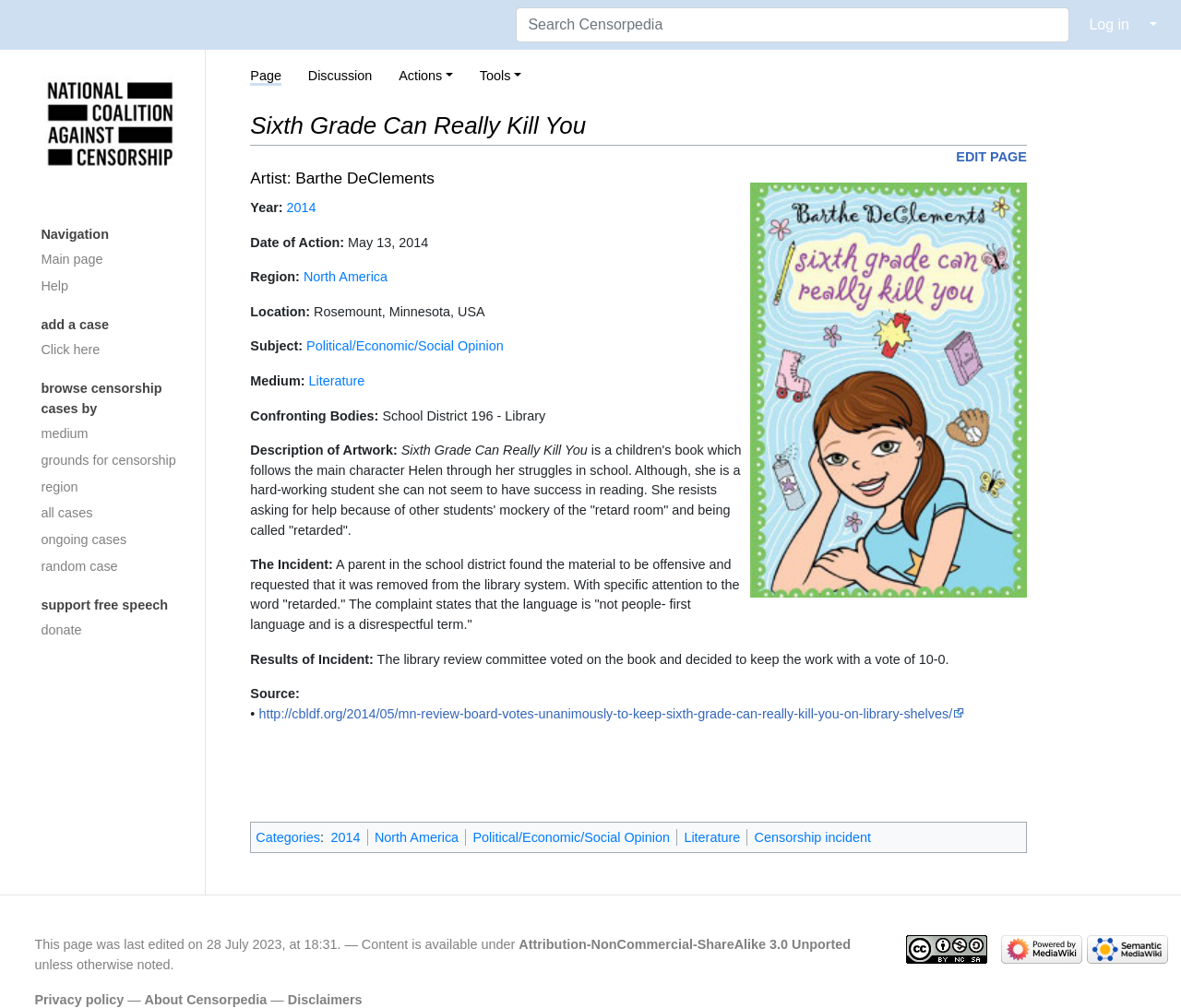Determine the bounding box coordinates for the region that must be clicked to execute the following instruction: "Log in".

[0.912, 0.007, 0.966, 0.042]